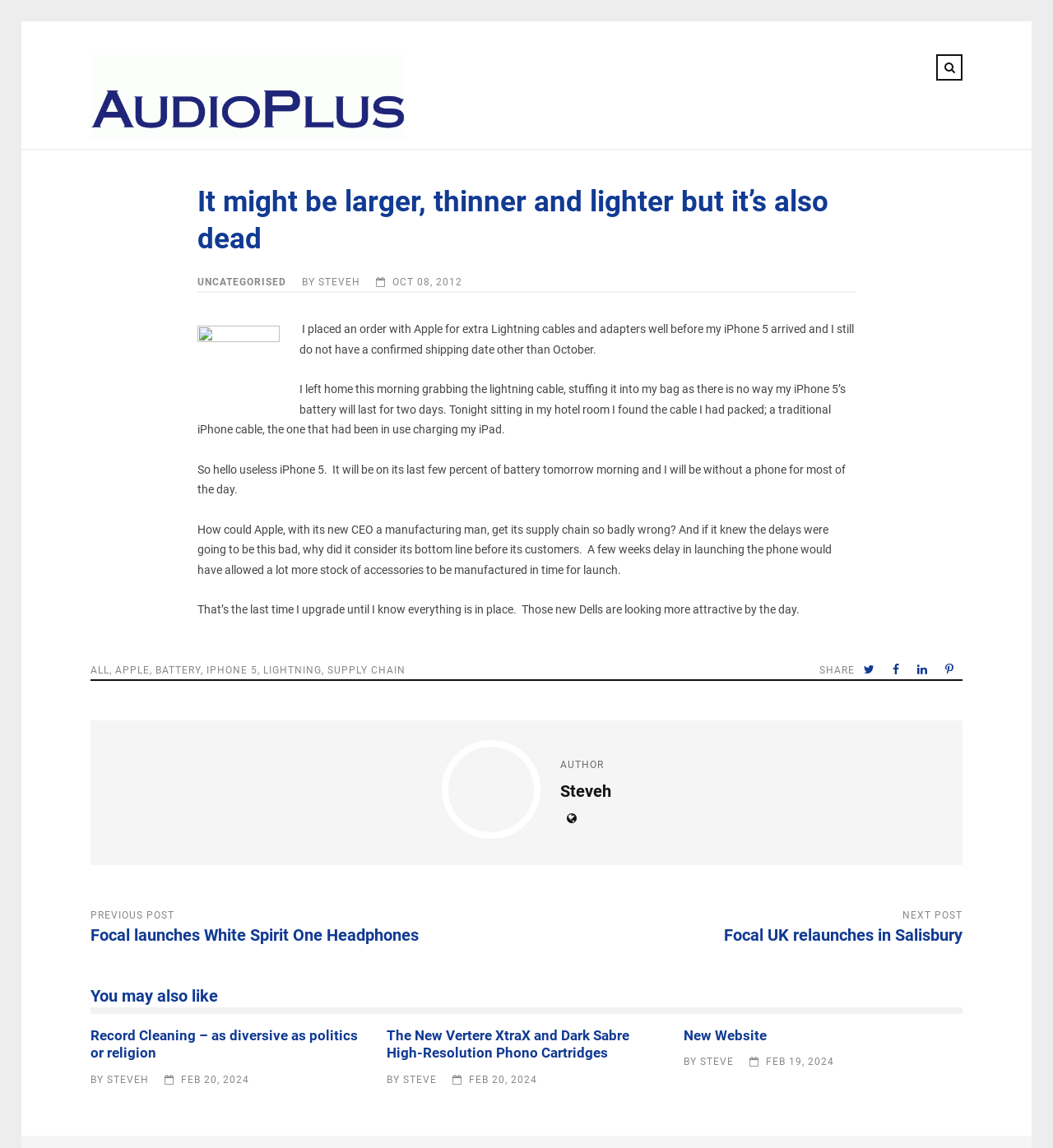Provide a comprehensive description of the webpage.

This webpage is an article from AudioPlus News and Views, with a title "It might be larger, thinner and lighter but it’s also dead". At the top, there is a logo of AudioPlus News and Views, accompanied by a link to the website. A search bar is located on the top right corner.

The main article is divided into several sections. The title of the article is followed by a heading "UNCATEGORISED" and the author's name "STEVEH". The article's content is a personal experience of the author, who shares their frustration with Apple's supply chain and the lack of Lightning cables and adapters for their new iPhone 5.

Below the article, there are links to related topics, including "APPLE", "BATTERY", "IPHONE 5", "LIGHTNING", and "SUPPLY CHAIN". A "SHARE" button is also available, allowing users to share the article on social media platforms such as Twitter, Facebook, LinkedIn, and Pinterest.

On the right side of the page, there is a section dedicated to the author, "Steveh", with a link to their profile. Below this section, there are links to previous and next posts, including "Focal launches White Spirit One Headphones" and "Focal UK relaunches in Salisbury".

Further down the page, there is a section titled "You may also like", which features several article headings, including "Record Cleaning – as diversive as politics or religion", "The New Vertere XtraX and Dark Sabre High-Resolution Phono Cartridges", and "New Website". Each of these headings is accompanied by a link to the corresponding article and the author's name.